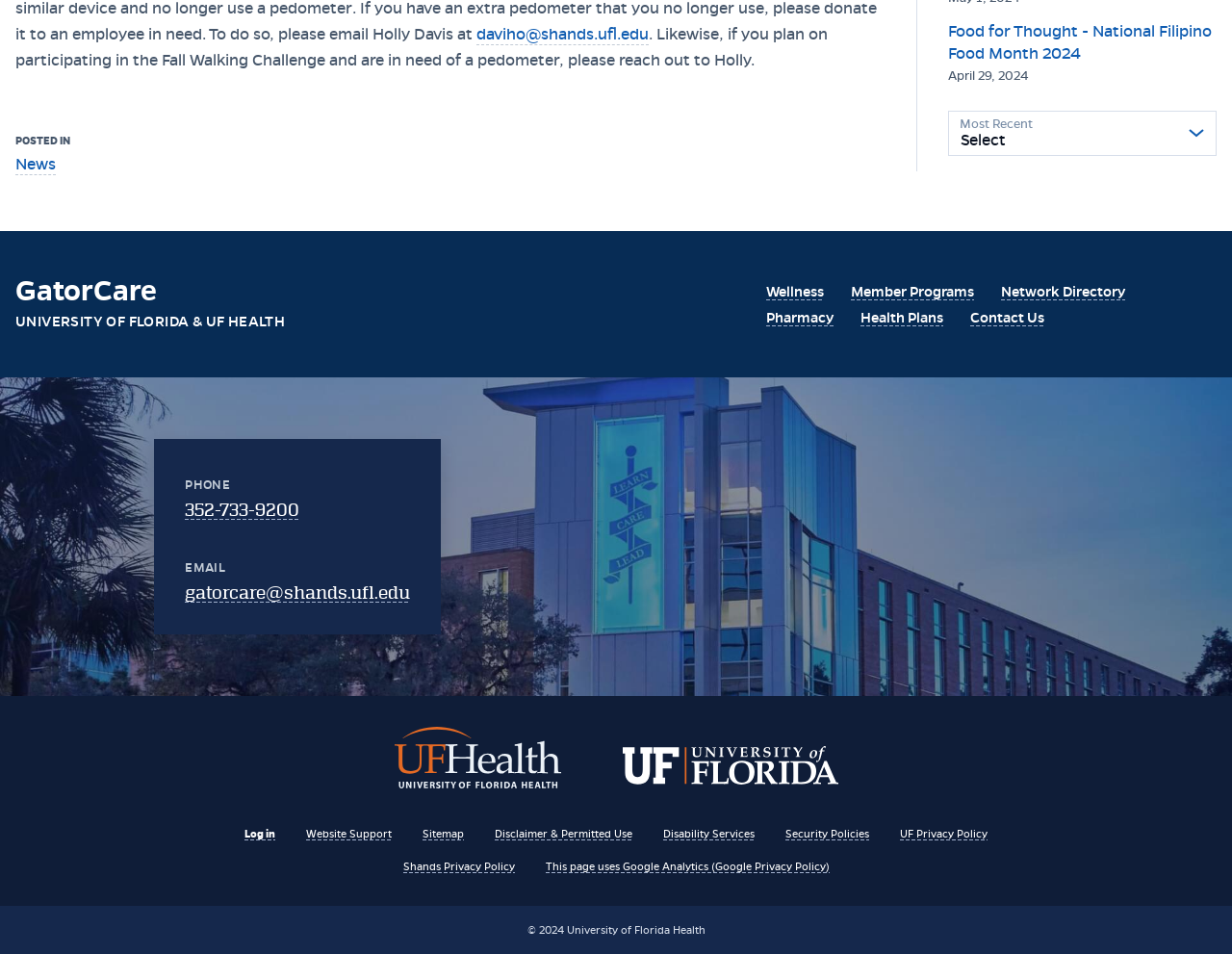Using the element description: "daviho@shands.ufl.edu", determine the bounding box coordinates. The coordinates should be in the format [left, top, right, bottom], with values between 0 and 1.

[0.387, 0.025, 0.527, 0.048]